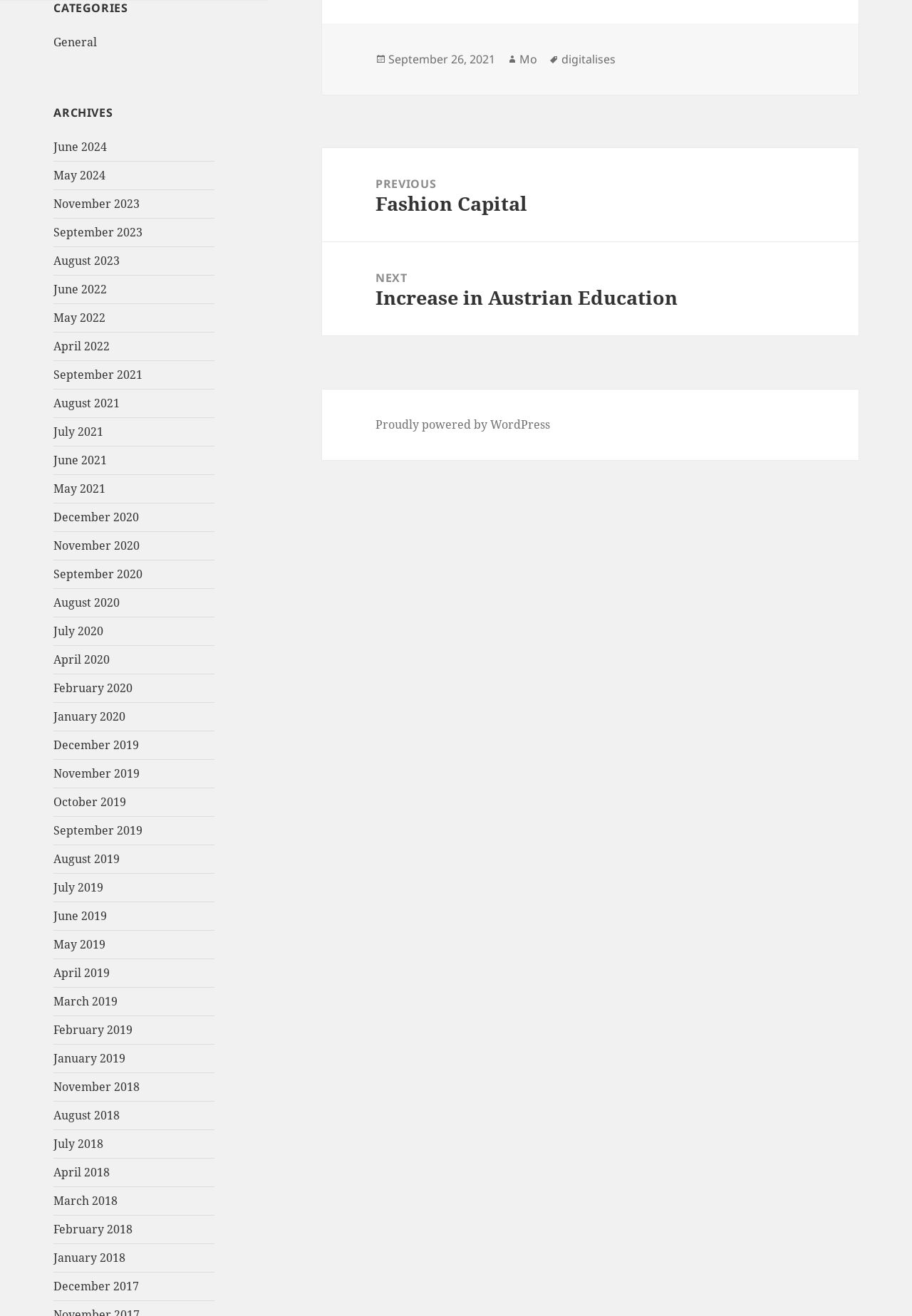Please determine the bounding box coordinates of the clickable area required to carry out the following instruction: "Click on the 'Job & Career' link". The coordinates must be four float numbers between 0 and 1, represented as [left, top, right, bottom].

None